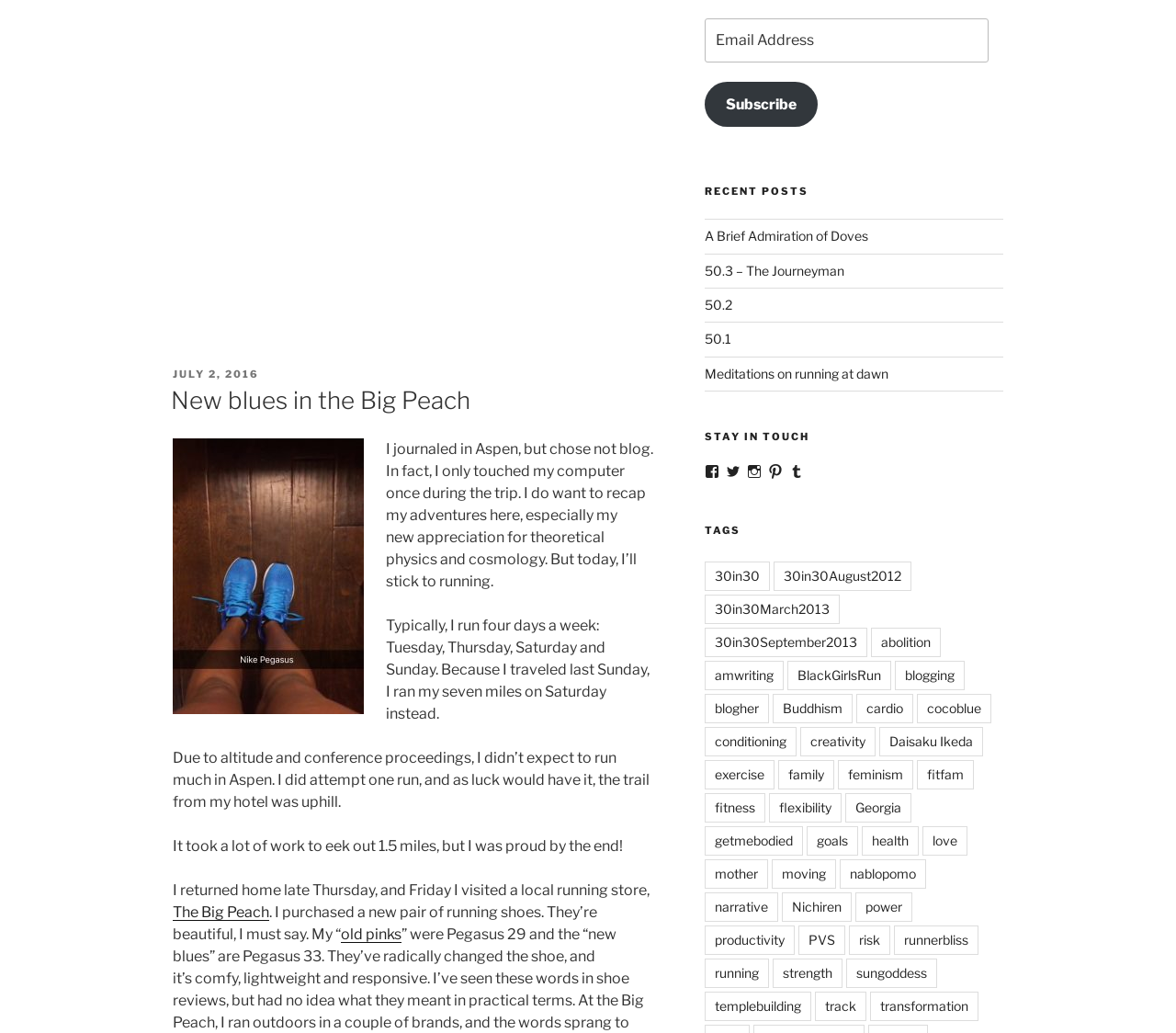With reference to the screenshot, provide a detailed response to the question below:
What is the name of the author's profile on Facebook?

I found the name of the author's profile on Facebook by looking at the social media links in the 'STAY IN TOUCH' section, which includes a link to the author's Facebook profile with the name 'NicoleDeniseAuthor'.